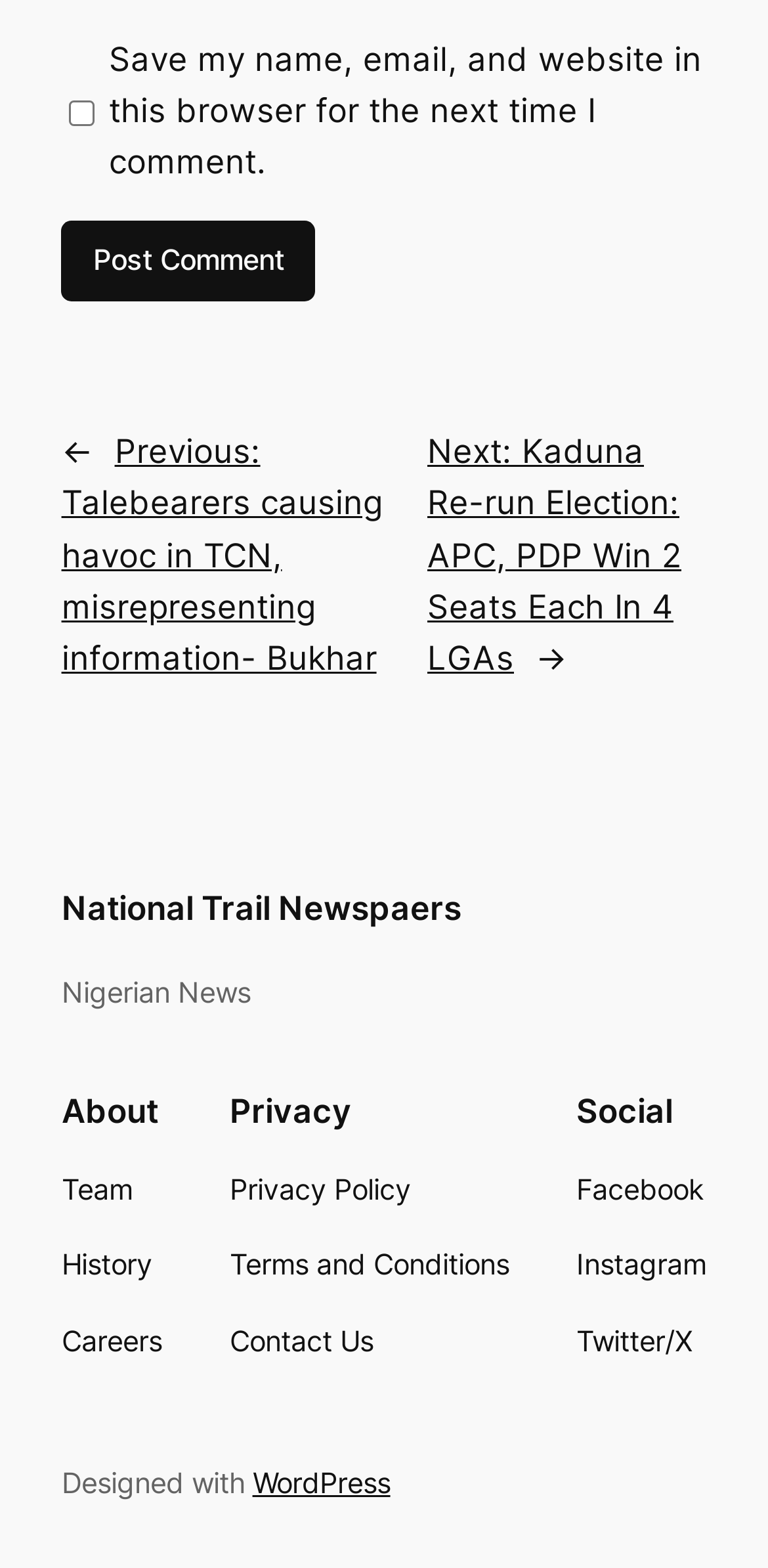How many main navigation sections are available?
Can you provide an in-depth and detailed response to the question?

I counted the number of main navigation sections, which are 'Posts', 'About', 'Privacy', and 'Social Media', totaling 4 main navigation sections.